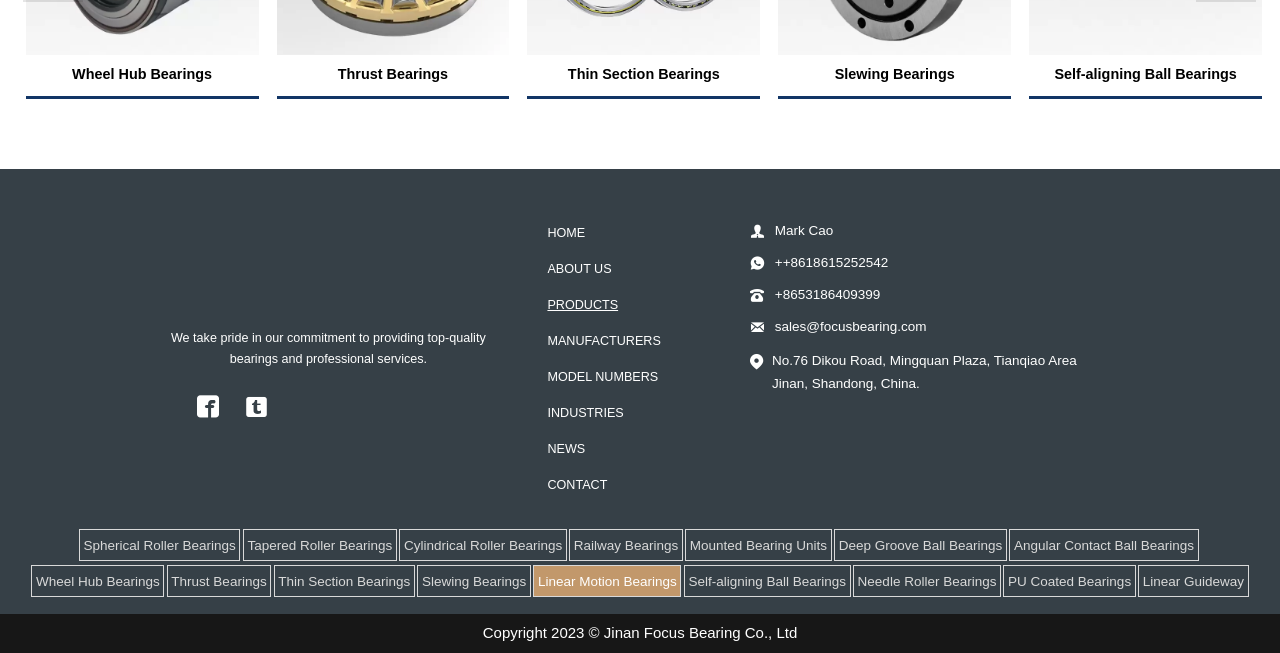Please specify the bounding box coordinates for the clickable region that will help you carry out the instruction: "Click the HOME link".

[0.421, 0.33, 0.541, 0.385]